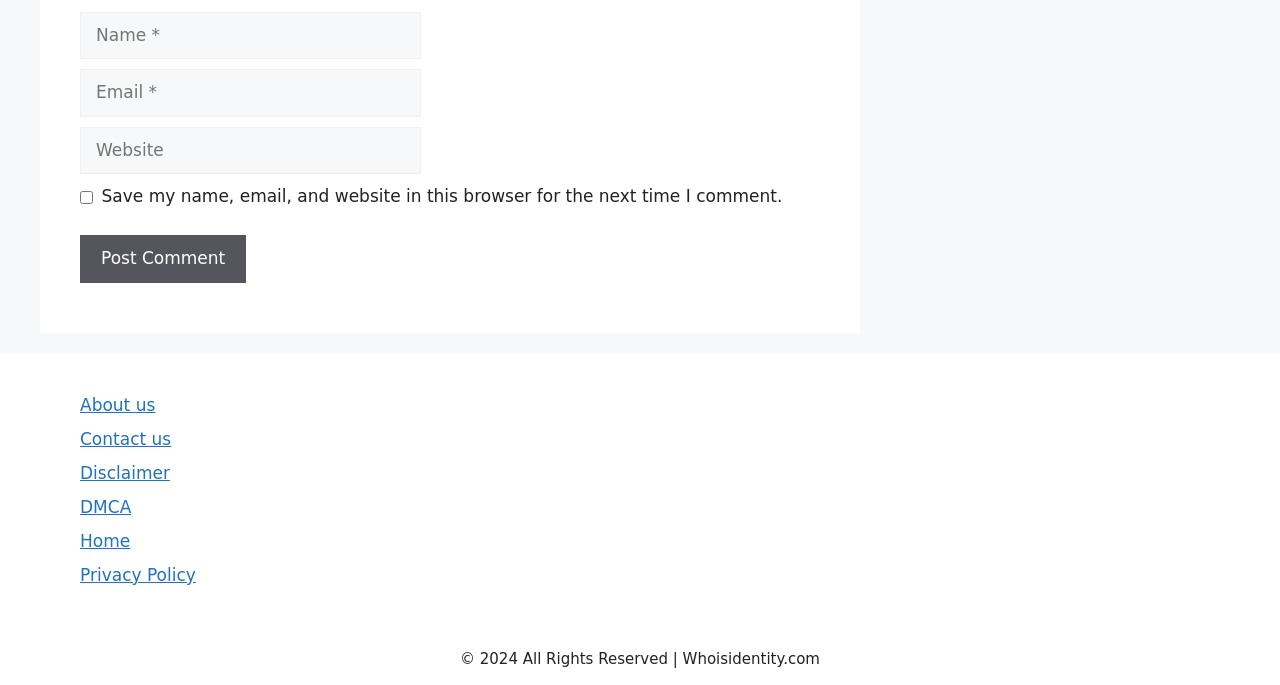What is the purpose of the checkbox?
From the screenshot, supply a one-word or short-phrase answer.

Save comment info